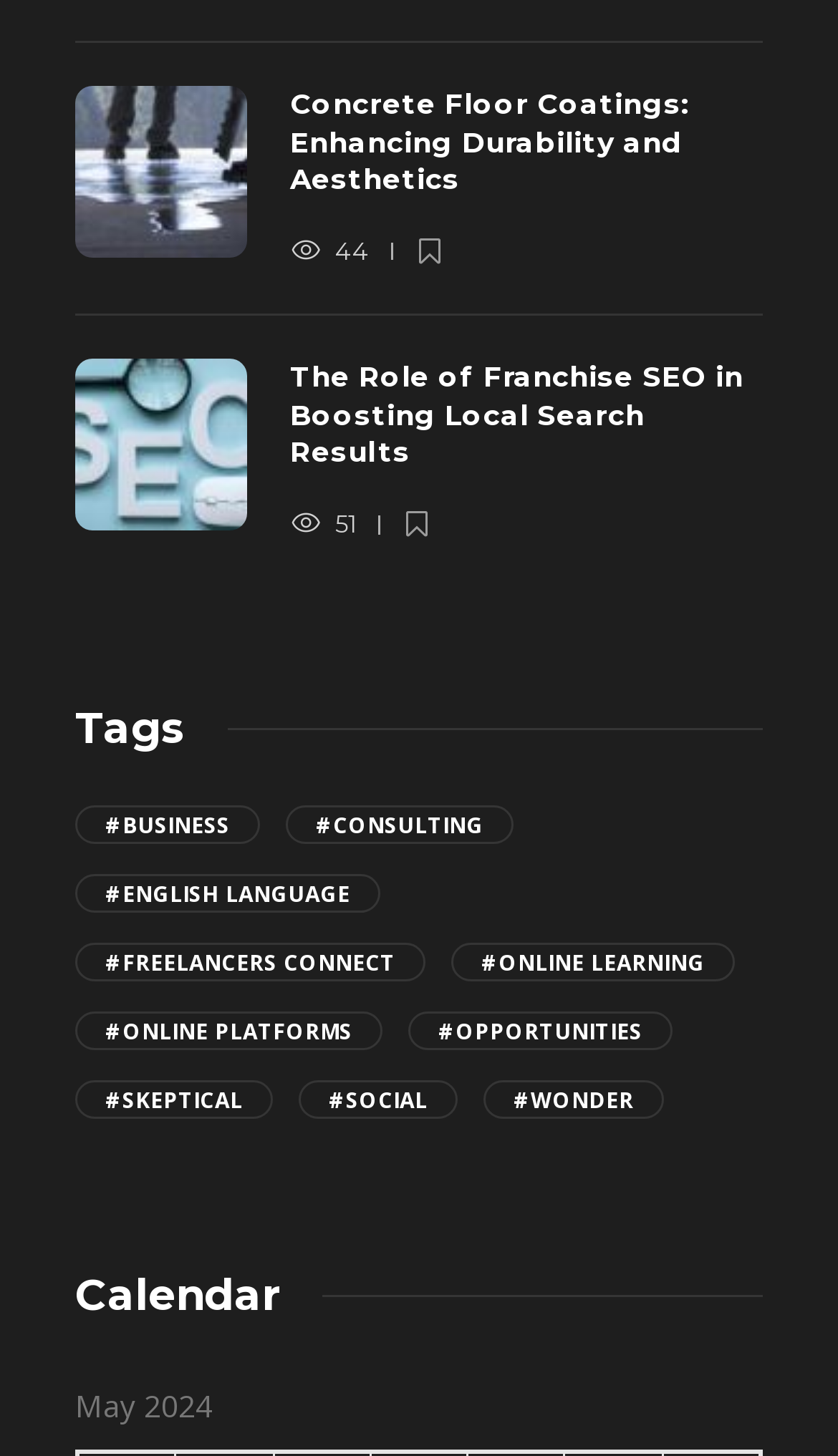What is the title of the last section on the page?
Answer the question with a single word or phrase, referring to the image.

Calendar